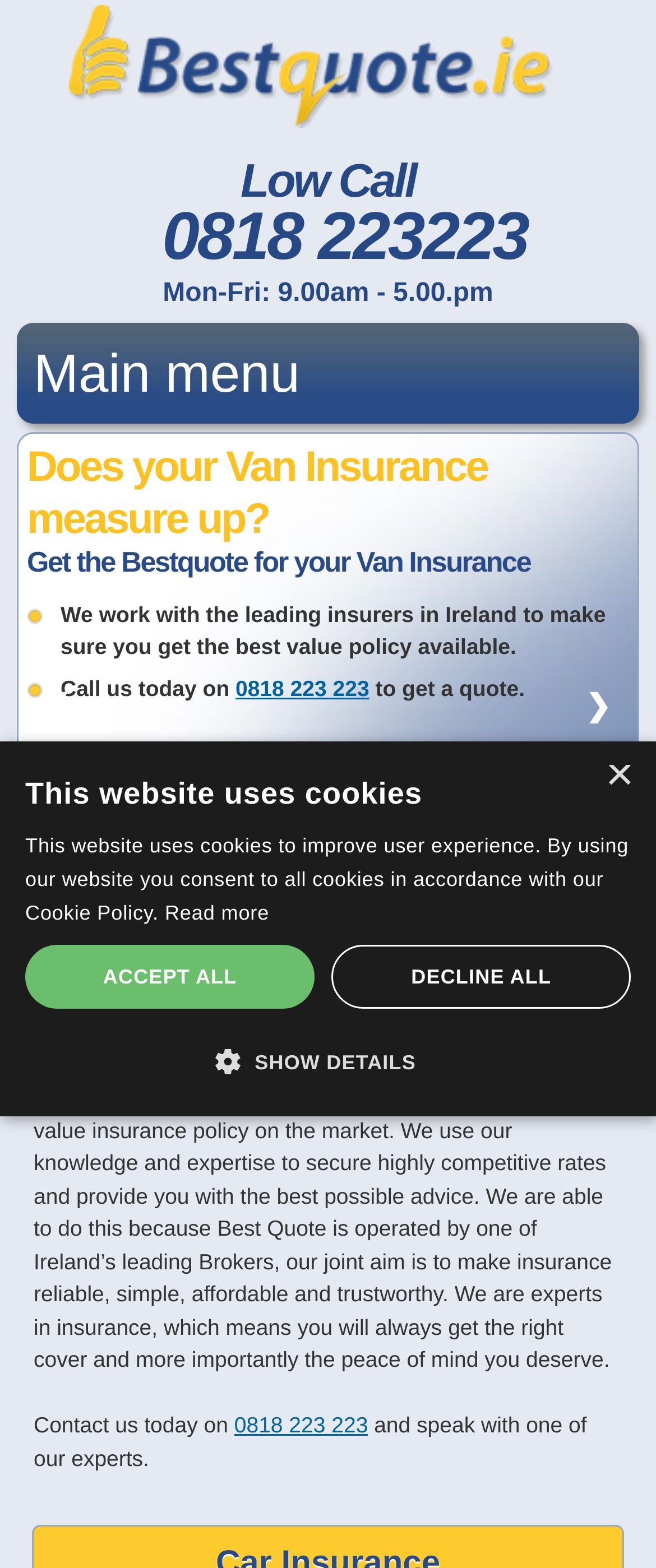What is the operating schedule of Best Quote?
Provide a detailed answer to the question using information from the image.

I found this information in the top-right corner of the webpage, where it displays the operating schedule.